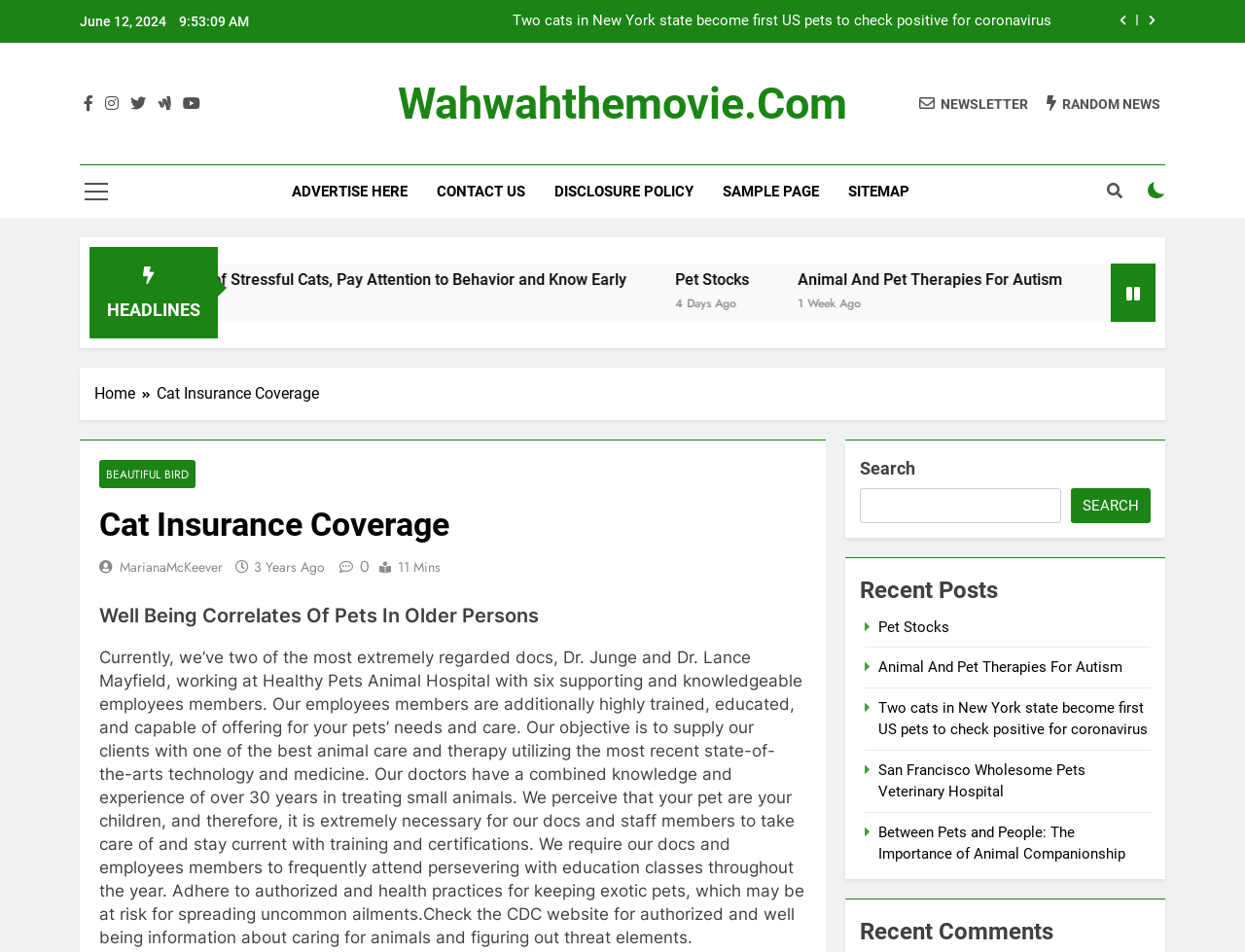Find the bounding box coordinates of the element I should click to carry out the following instruction: "Search for something".

[0.691, 0.478, 0.924, 0.55]